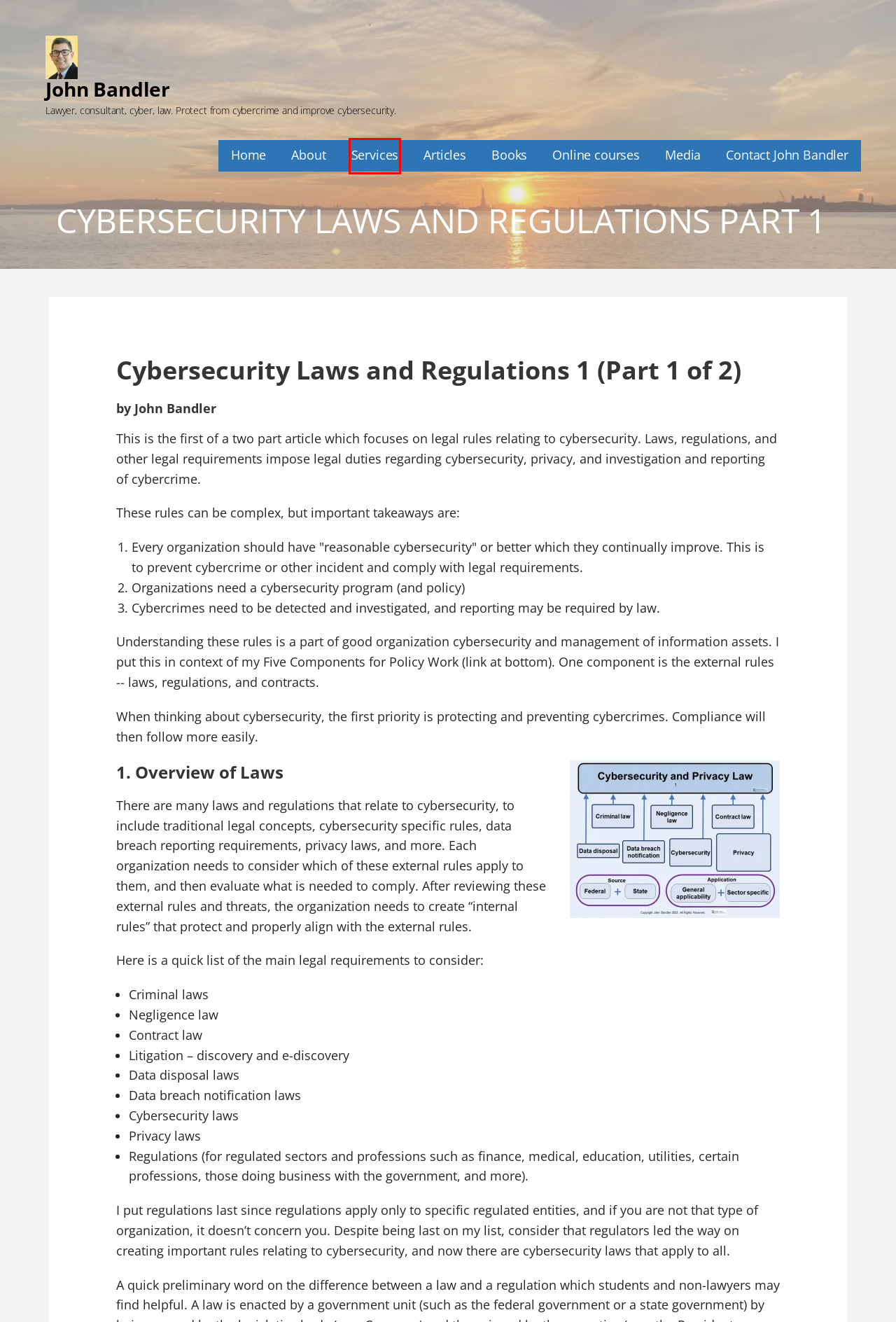Check out the screenshot of a webpage with a red rectangle bounding box. Select the best fitting webpage description that aligns with the new webpage after clicking the element inside the bounding box. Here are the candidates:
A. Books - John Bandler
B. Articles - John Bandler
C. Home - John Bandler
D. About - John Bandler
E. Services - John Bandler
F. Online courses - John Bandler
G. Contact John Bandler - John Bandler
H. Speaking and Media Inquiries - John Bandler

E